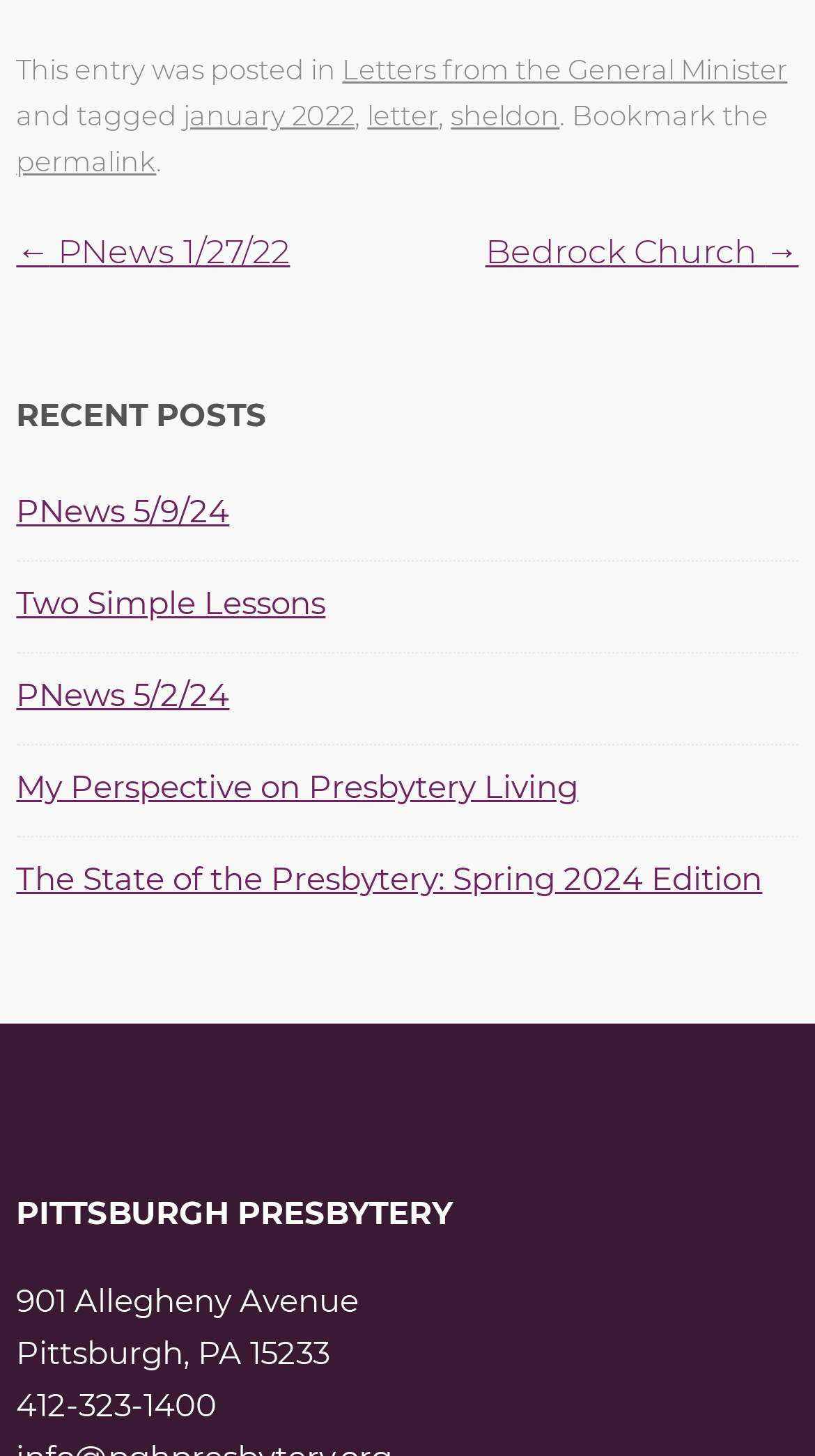Refer to the element description PNews 5/2/24 and identify the corresponding bounding box in the screenshot. Format the coordinates as (top-left x, top-left y, bottom-right x, bottom-right y) with values in the range of 0 to 1.

[0.02, 0.464, 0.282, 0.491]